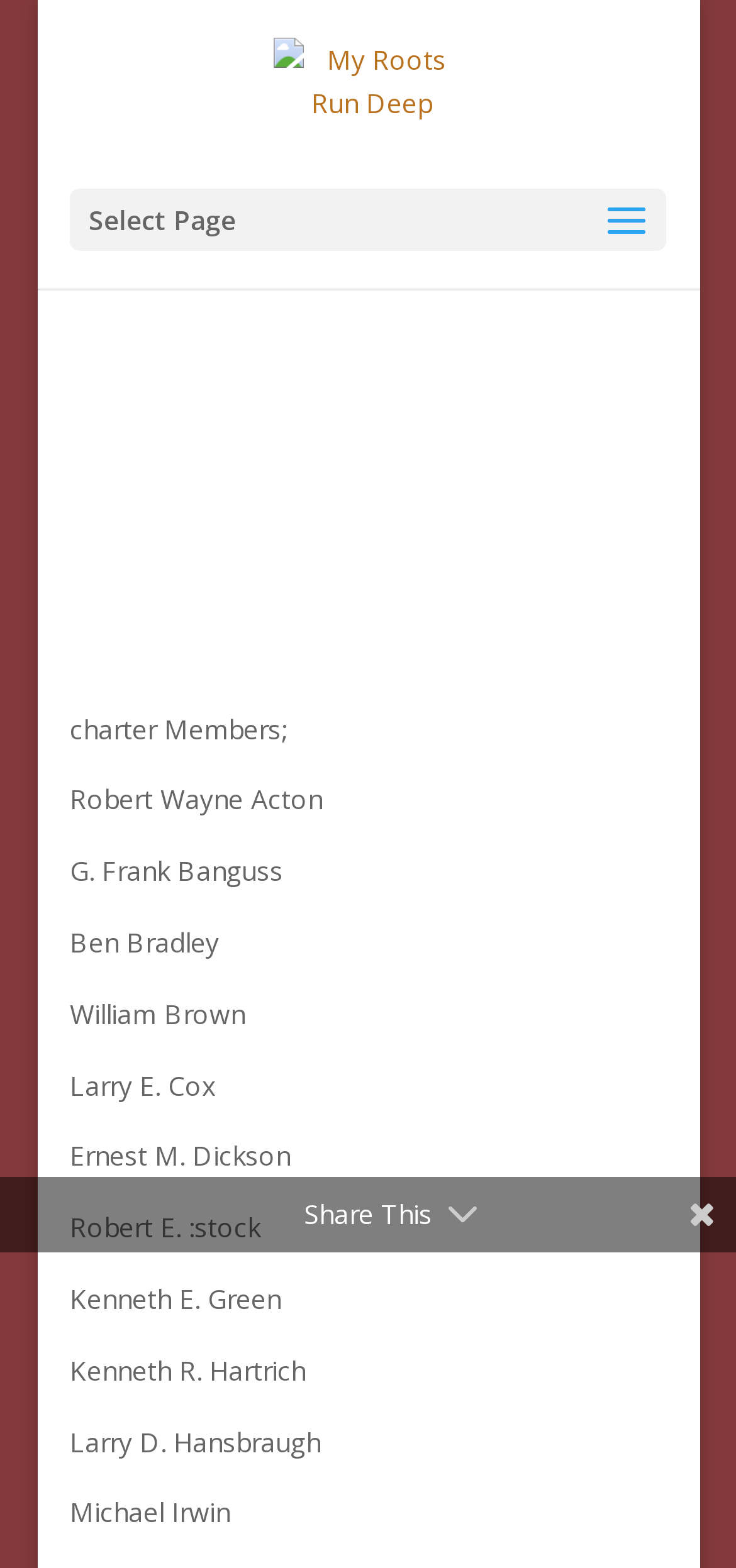What is the name of the organization?
Please give a well-detailed answer to the question.

I inferred this answer by reading the text 'The Lions Club of Oakwood was chartered December 26, 1973' which suggests that the organization being referred to is the Lions Club of Oakwood.